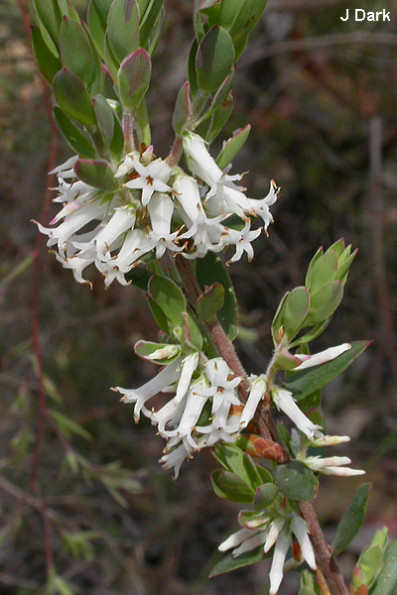What is the length of each blossom?
Look at the screenshot and respond with a single word or phrase.

5-25 mm